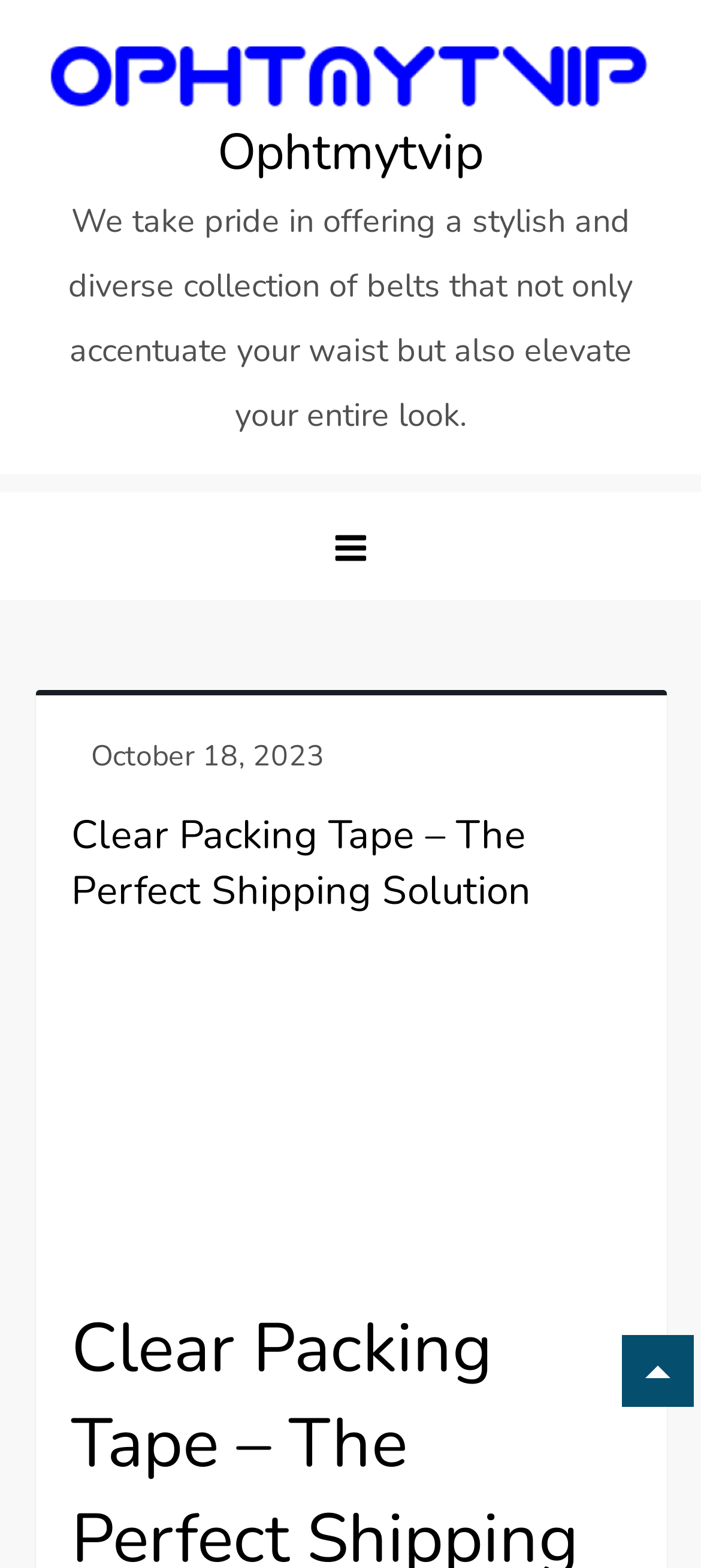What is the position of the 'to-top' link?
Analyze the screenshot and provide a detailed answer to the question.

The 'to-top' link has a bounding box with coordinates [0.887, 0.851, 0.99, 0.897], which indicates that it is located at the bottom right of the webpage.